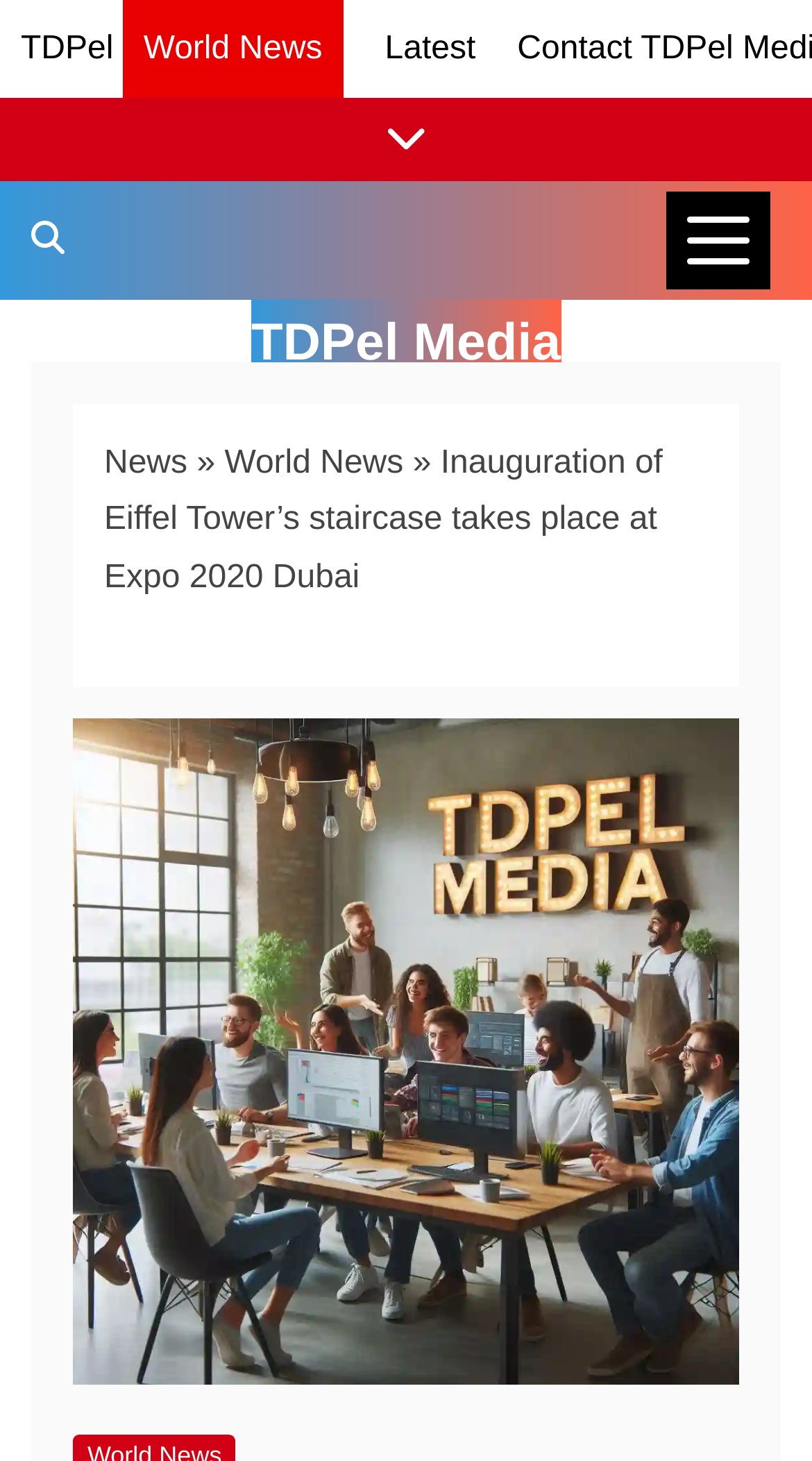Provide your answer in one word or a succinct phrase for the question: 
What is the purpose of the 'Show/Hide News Links' link?

To show or hide news links